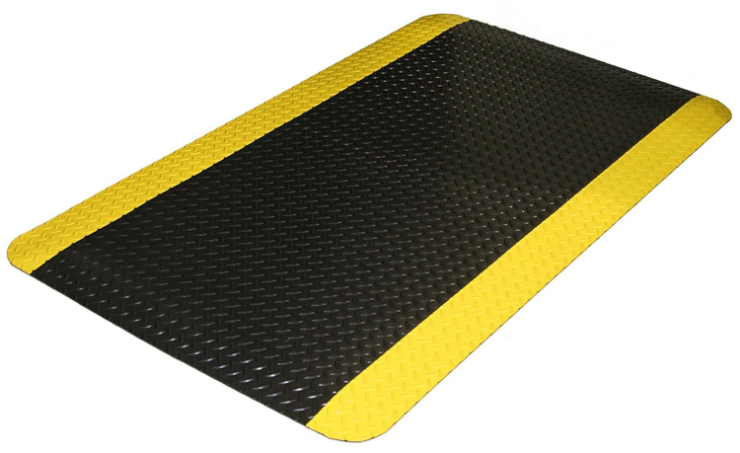Elaborate on all the features and components visible in the image.

This image showcases a durable industrial floor mat, featuring a distinctive design of a black textured surface complemented by vibrant yellow borders. The mat's diamond-patterned surface not only adds visual interest but also enhances traction, making it ideal for use in commercial settings. Its heavy-duty construction is designed to withstand significant wear and tear, contributing to workplace safety by reducing slip hazards. The mat measures 2 feet by 3 feet, making it a versatile choice for high-traffic areas, ensuring cleanliness and protection for floors underneath.